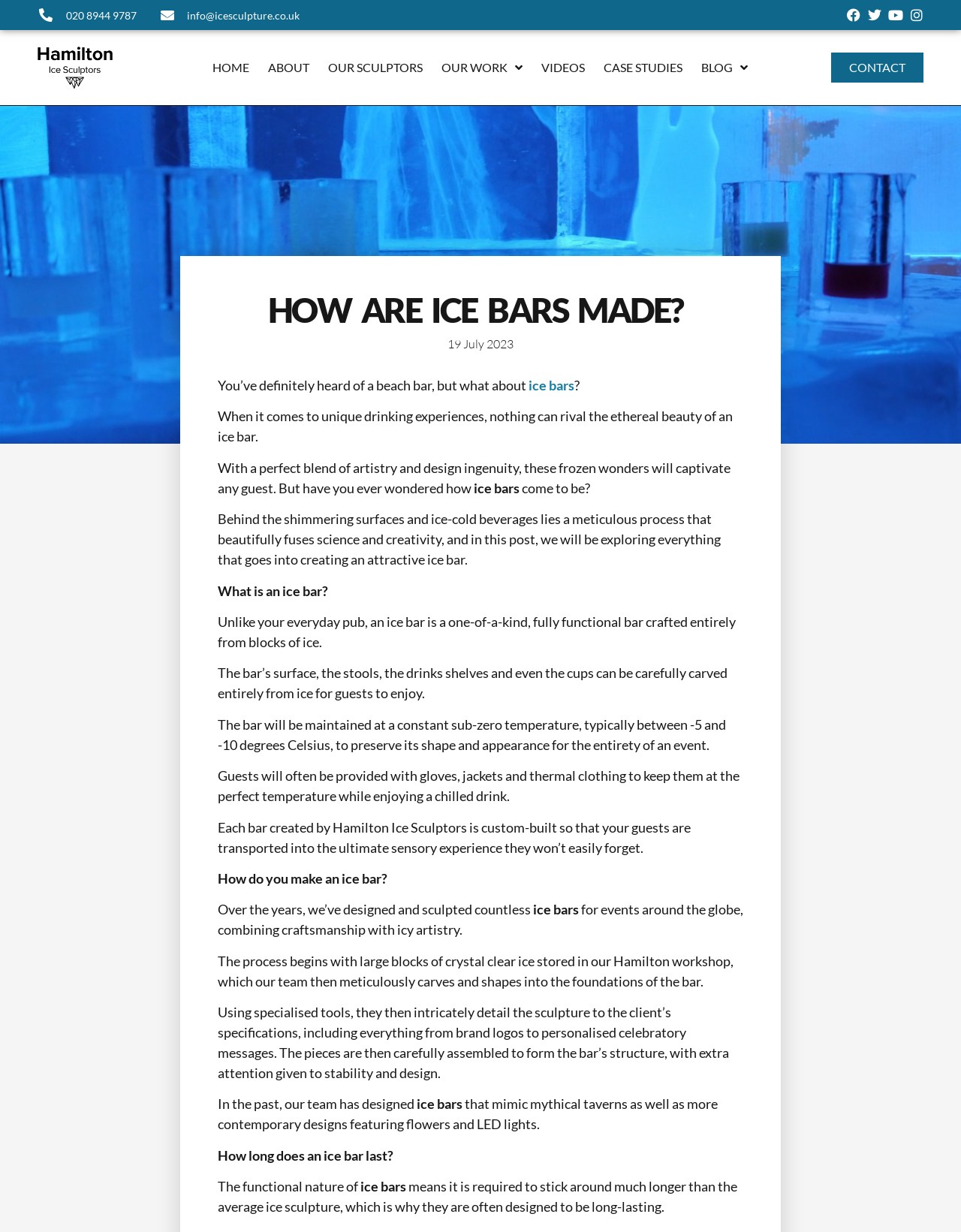What is the temperature range of an ice bar?
Give a one-word or short-phrase answer derived from the screenshot.

-5 to -10 degrees Celsius